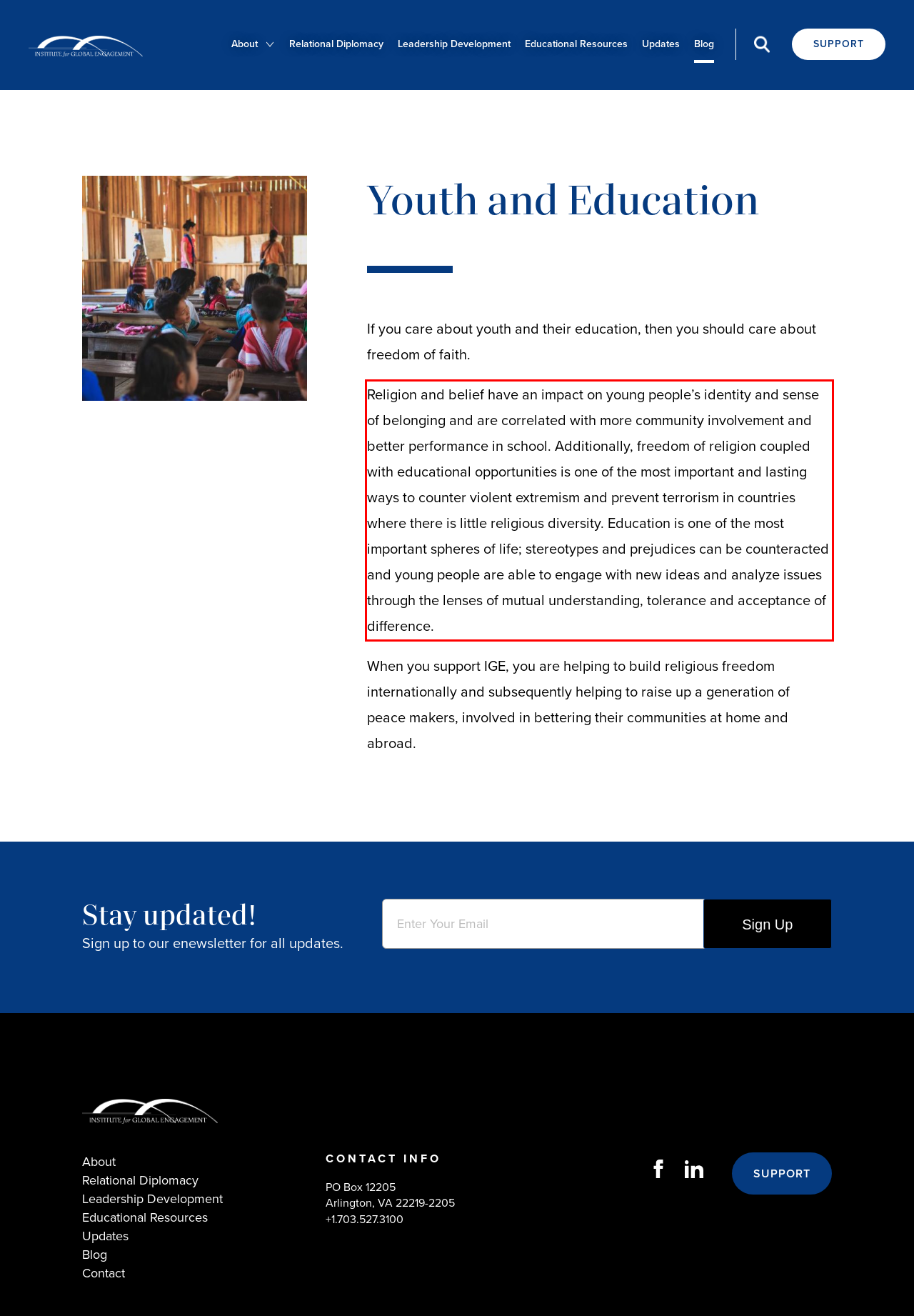From the screenshot of the webpage, locate the red bounding box and extract the text contained within that area.

Religion and belief have an impact on young people’s identity and sense of belonging and are correlated with more community involvement and better performance in school. Additionally, freedom of religion coupled with educational opportunities is one of the most important and lasting ways to counter violent extremism and prevent terrorism in countries where there is little religious diversity. Education is one of the most important spheres of life; stereotypes and prejudices can be counteracted and young people are able to engage with new ideas and analyze issues through the lenses of mutual understanding, tolerance and acceptance of difference.